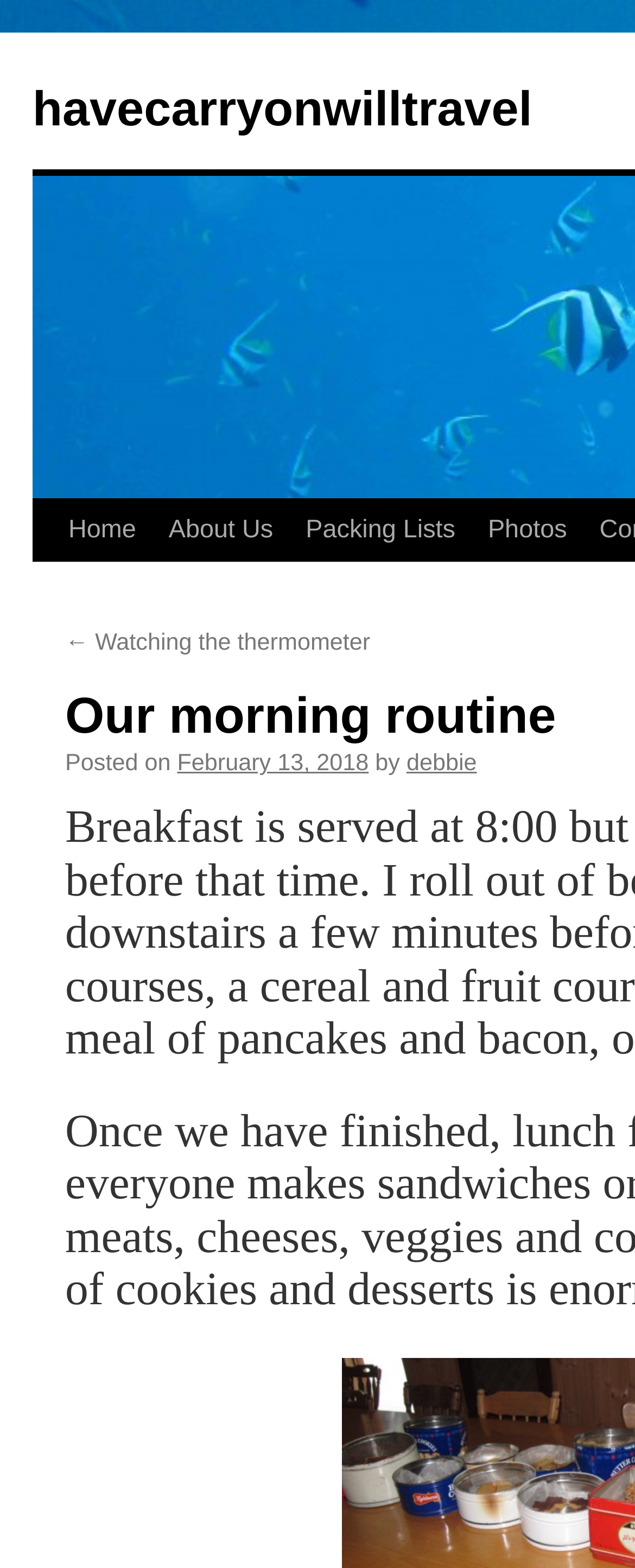What is the date of the latest article?
From the image, respond using a single word or phrase.

February 13, 2018